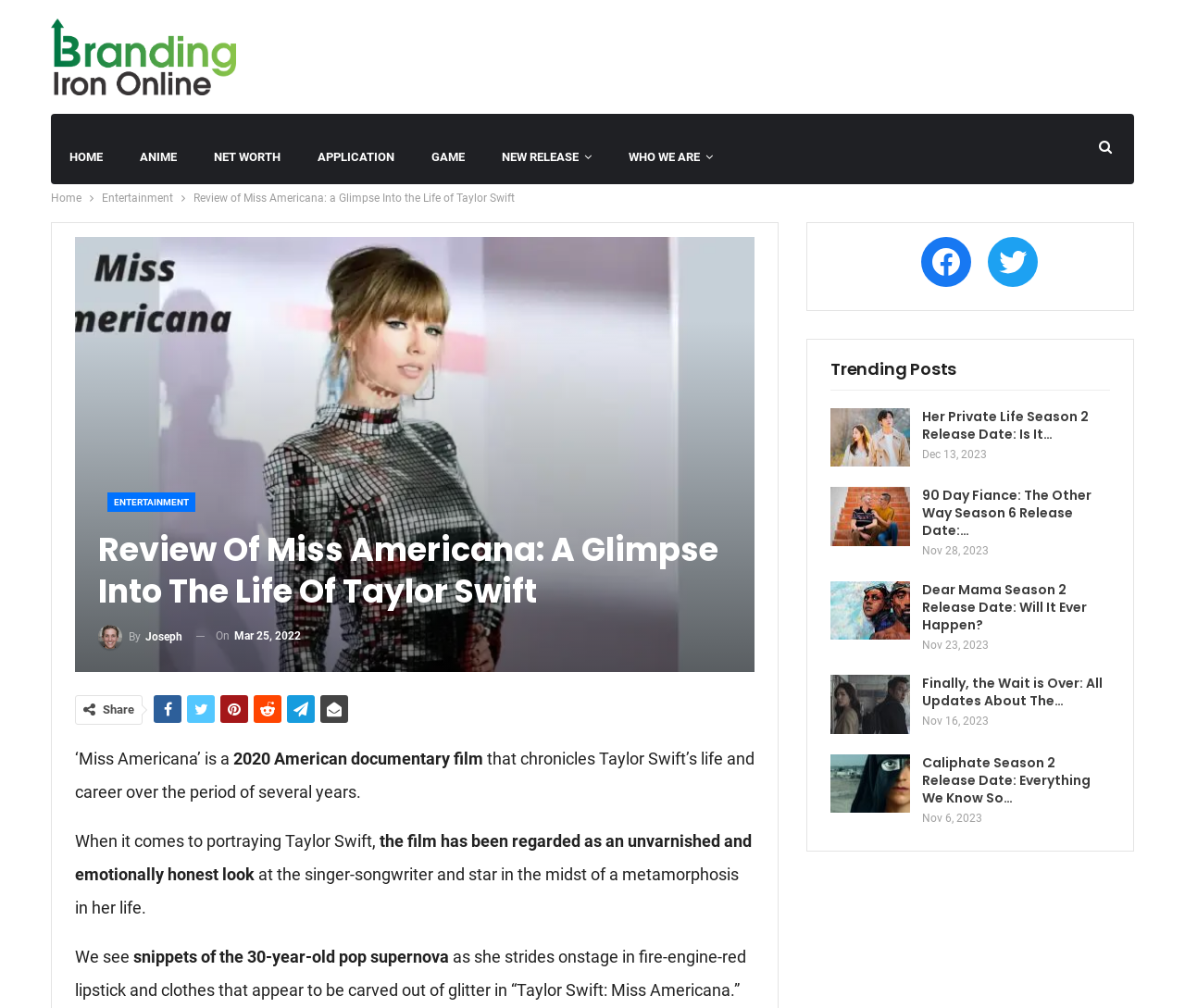What is the purpose of the links in the sidebar?
Please use the image to provide a one-word or short phrase answer.

To provide trending posts